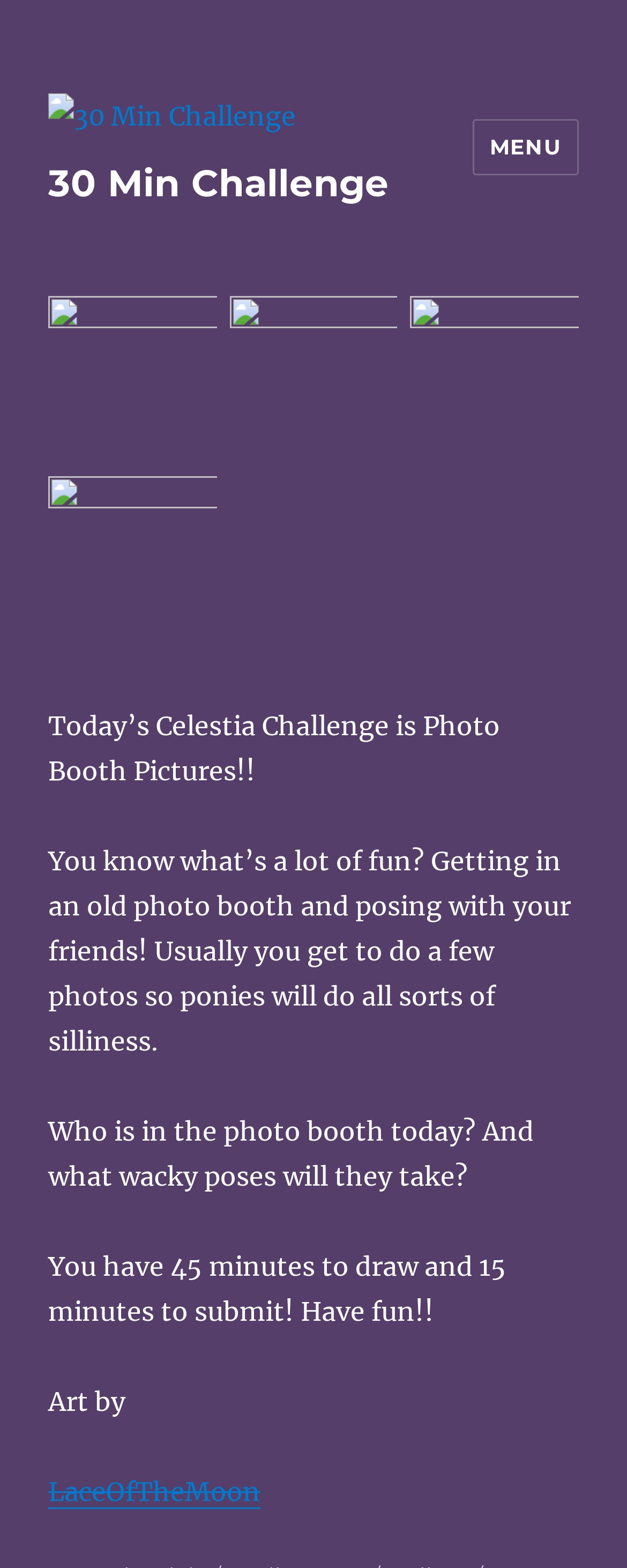Please provide the bounding box coordinate of the region that matches the element description: LaceOfTheMoon. Coordinates should be in the format (top-left x, top-left y, bottom-right x, bottom-right y) and all values should be between 0 and 1.

[0.077, 0.94, 0.415, 0.961]